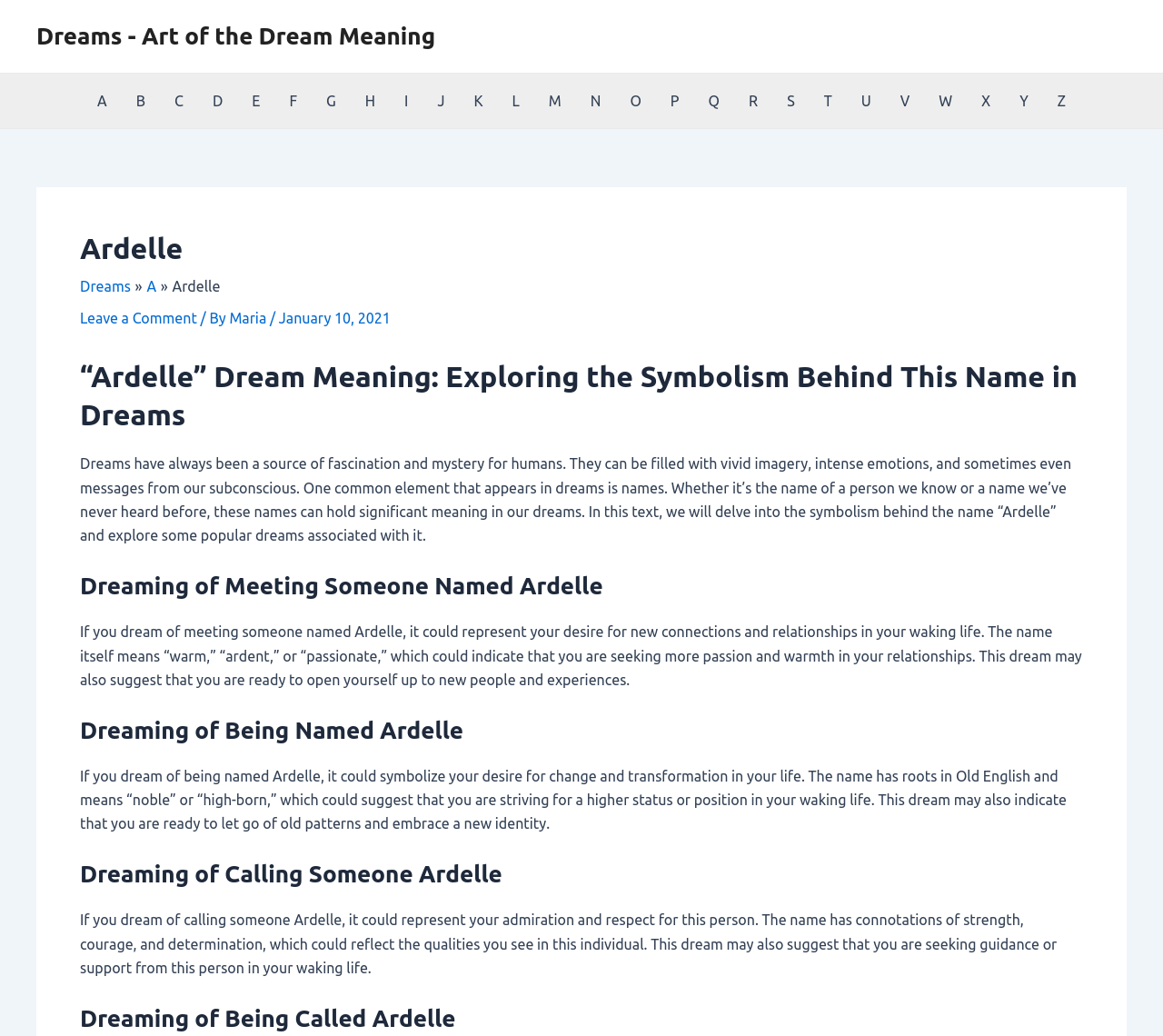Illustrate the webpage's structure and main components comprehensively.

The webpage is about the dream meaning of the name "Ardelle". At the top, there is a navigation bar with links to different sections of the website, labeled from "A" to "Z". Below the navigation bar, there is a header section with a heading that reads "Ardelle" and a breadcrumb navigation that shows the current page's location within the website.

The main content of the webpage is divided into sections, each with a heading that explores different aspects of the name "Ardelle" in dreams. The first section has a heading that reads "“Ardelle” Dream Meaning: Exploring the Symbolism Behind This Name in Dreams" and provides an introduction to the topic. The text explains that dreams can be filled with vivid imagery and intense emotions, and that names in dreams can hold significant meaning.

The subsequent sections have headings that read "Dreaming of Meeting Someone Named Ardelle", "Dreaming of Being Named Ardelle", "Dreaming of Calling Someone Ardelle", and "Dreaming of Being Called Ardelle". Each section provides an interpretation of what it means to dream about the name "Ardelle" in different contexts. The text explains that the name "Ardelle" means "warm", "ardent", or "passionate", and that it can symbolize a desire for new connections, change, and transformation.

Throughout the webpage, there are no images, but there are links to other pages on the website, including a link to leave a comment and a link to the author's name, Maria. The webpage also displays the date "January 10, 2021" at the top. Overall, the webpage provides a detailed exploration of the symbolism behind the name "Ardelle" in dreams.